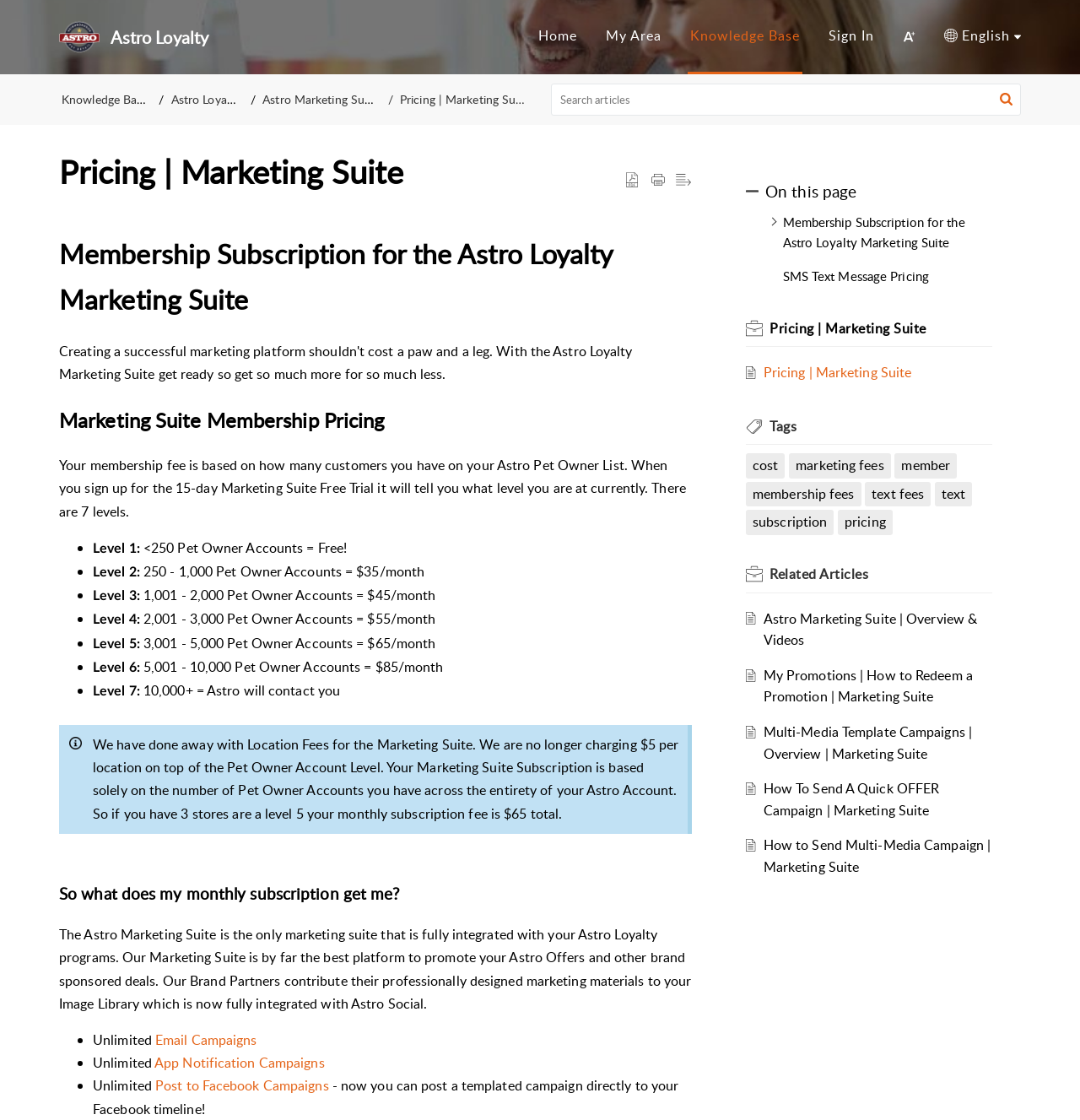What is the benefit of unlimited email campaigns? Using the information from the screenshot, answer with a single word or phrase.

Unlimited